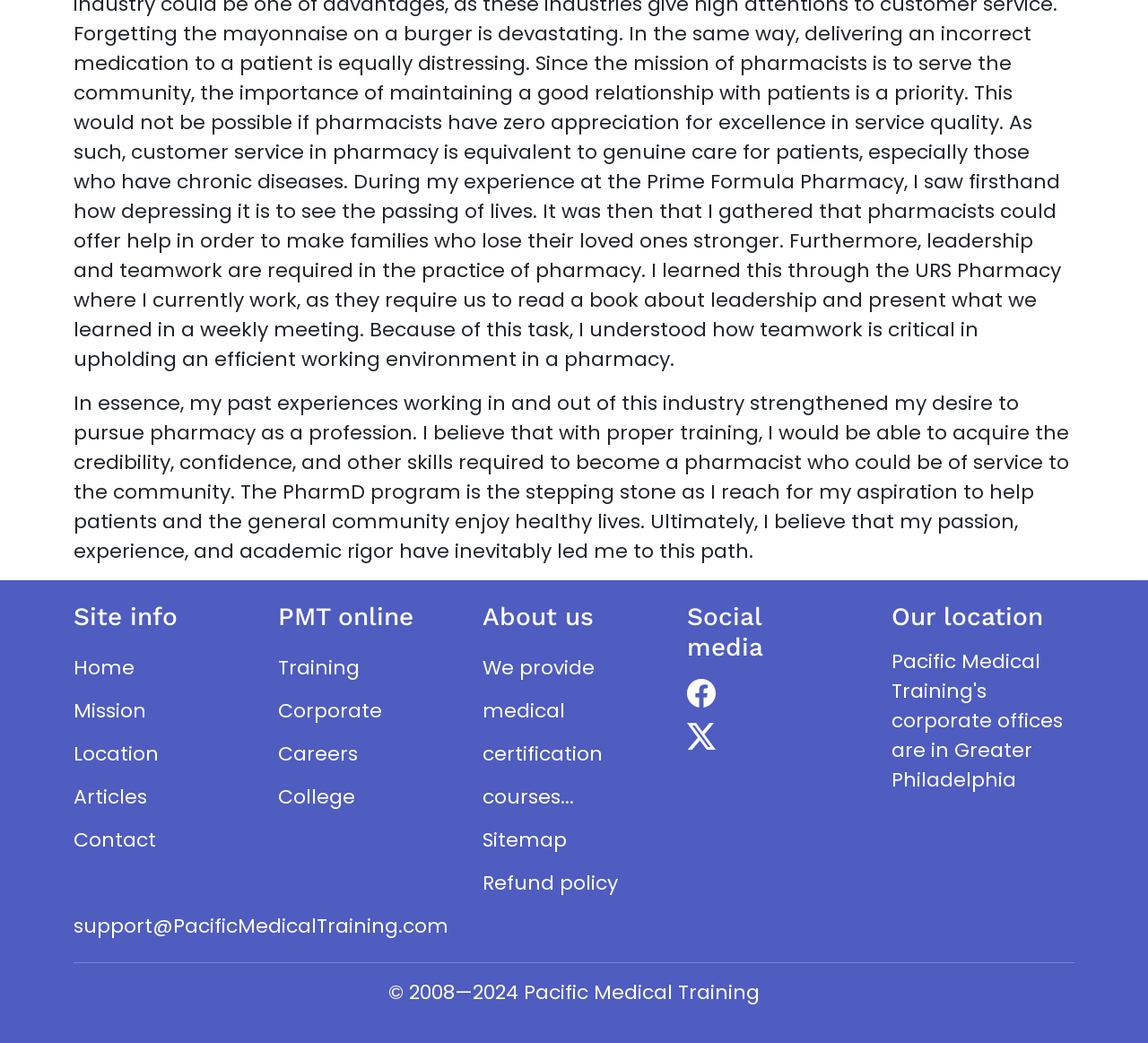Find the bounding box of the element with the following description: "Coverforce Insurance broking realised". The coordinates must be four float numbers between 0 and 1, formatted as [left, top, right, bottom].

None